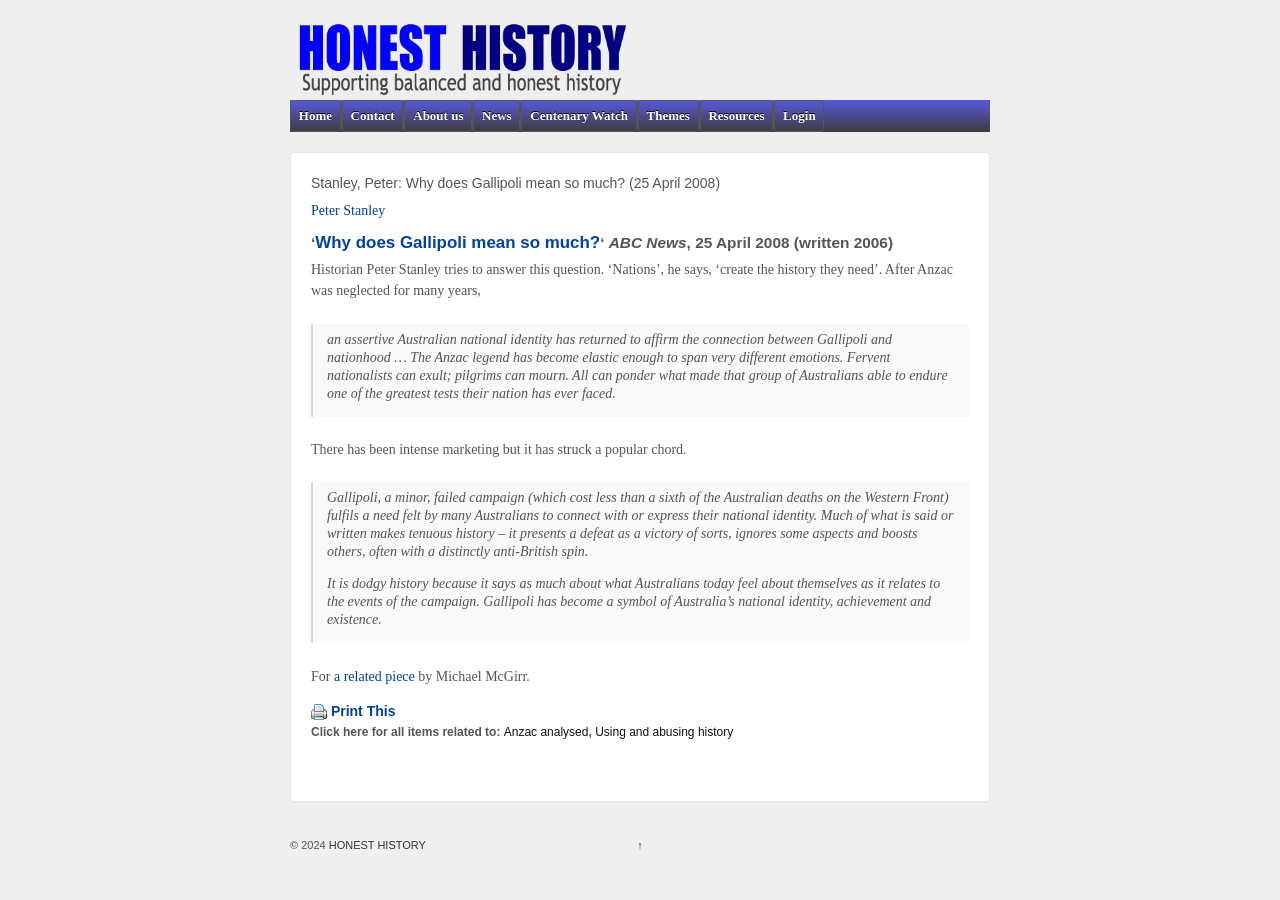Show the bounding box coordinates for the HTML element as described: "Using and abusing history".

[0.465, 0.805, 0.573, 0.821]